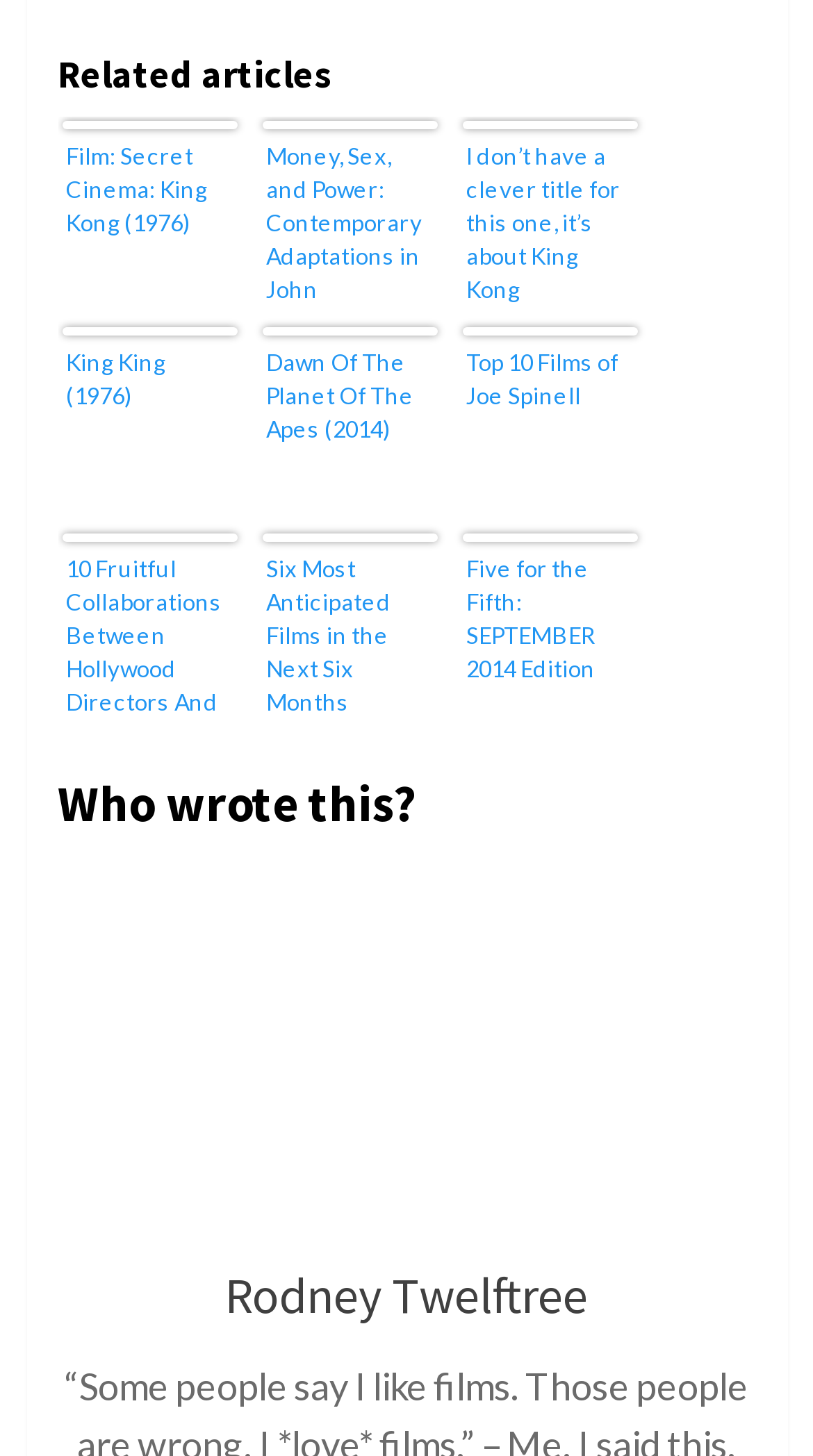Specify the bounding box coordinates of the region I need to click to perform the following instruction: "View Entertainment". The coordinates must be four float numbers in the range of 0 to 1, i.e., [left, top, right, bottom].

None